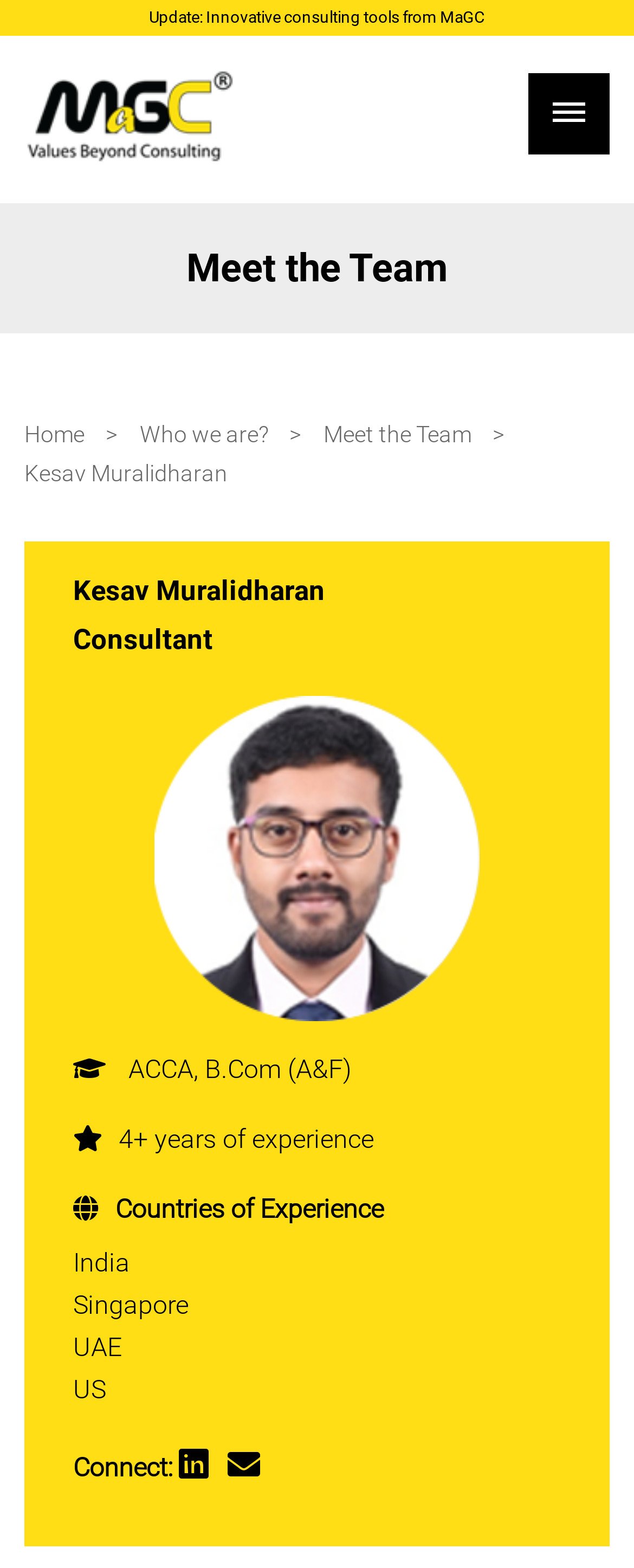Please indicate the bounding box coordinates for the clickable area to complete the following task: "Explore application scenarios of elderberry fruit extract". The coordinates should be specified as four float numbers between 0 and 1, i.e., [left, top, right, bottom].

None